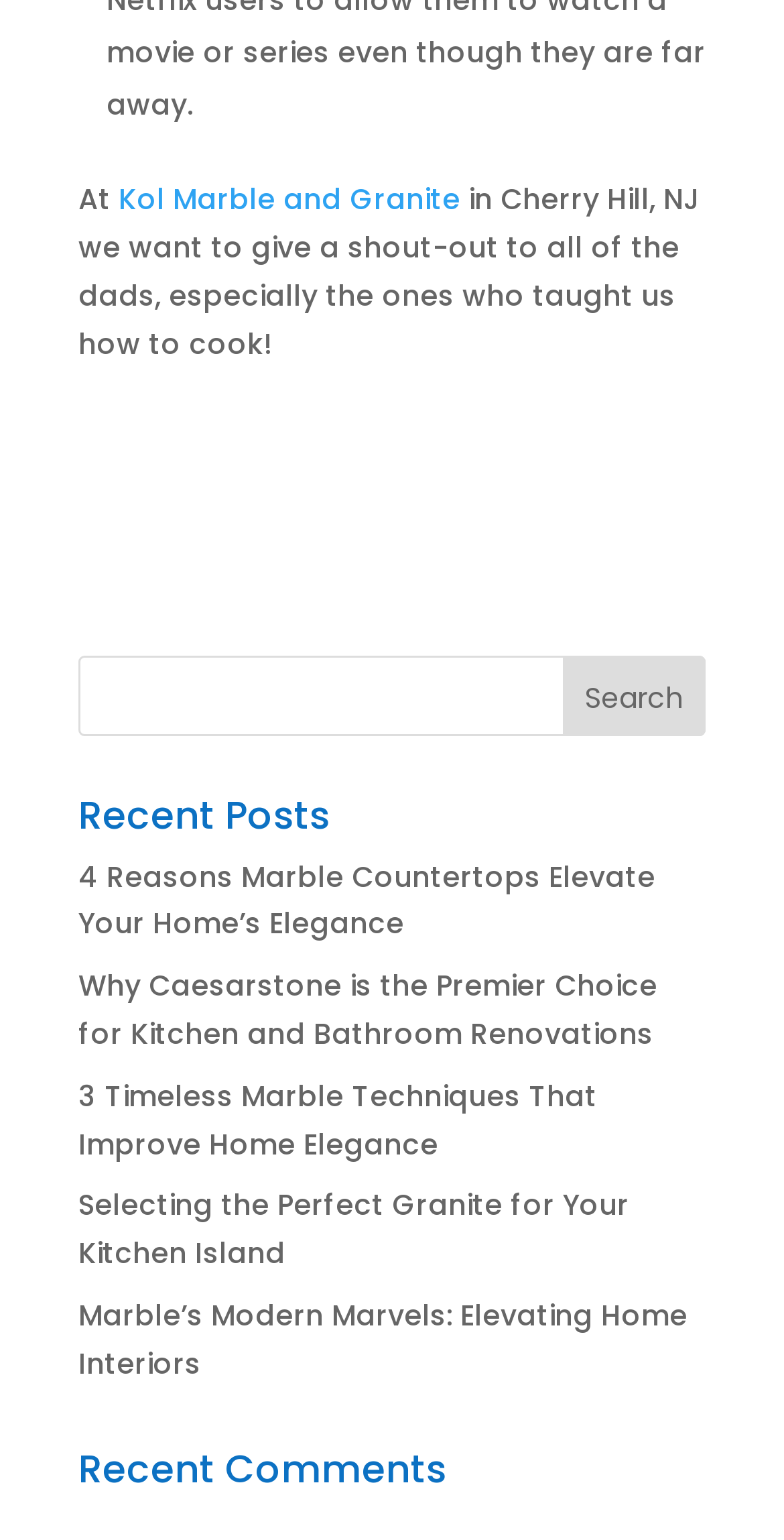What is the topic of the first recent post?
Please provide a single word or phrase answer based on the image.

Marble Countertops